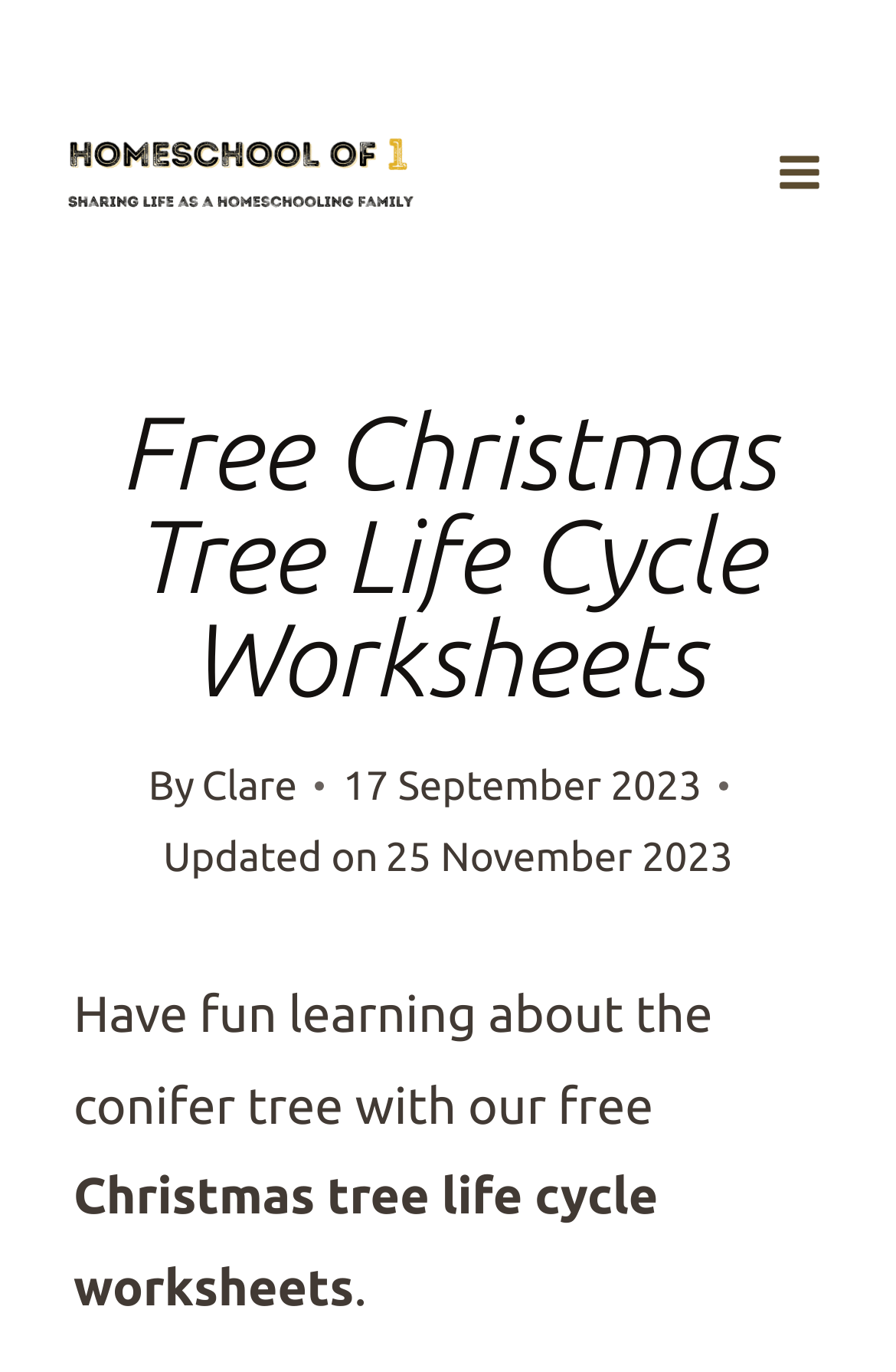Answer with a single word or phrase: 
What type of tree is mentioned in the article?

Conifer tree